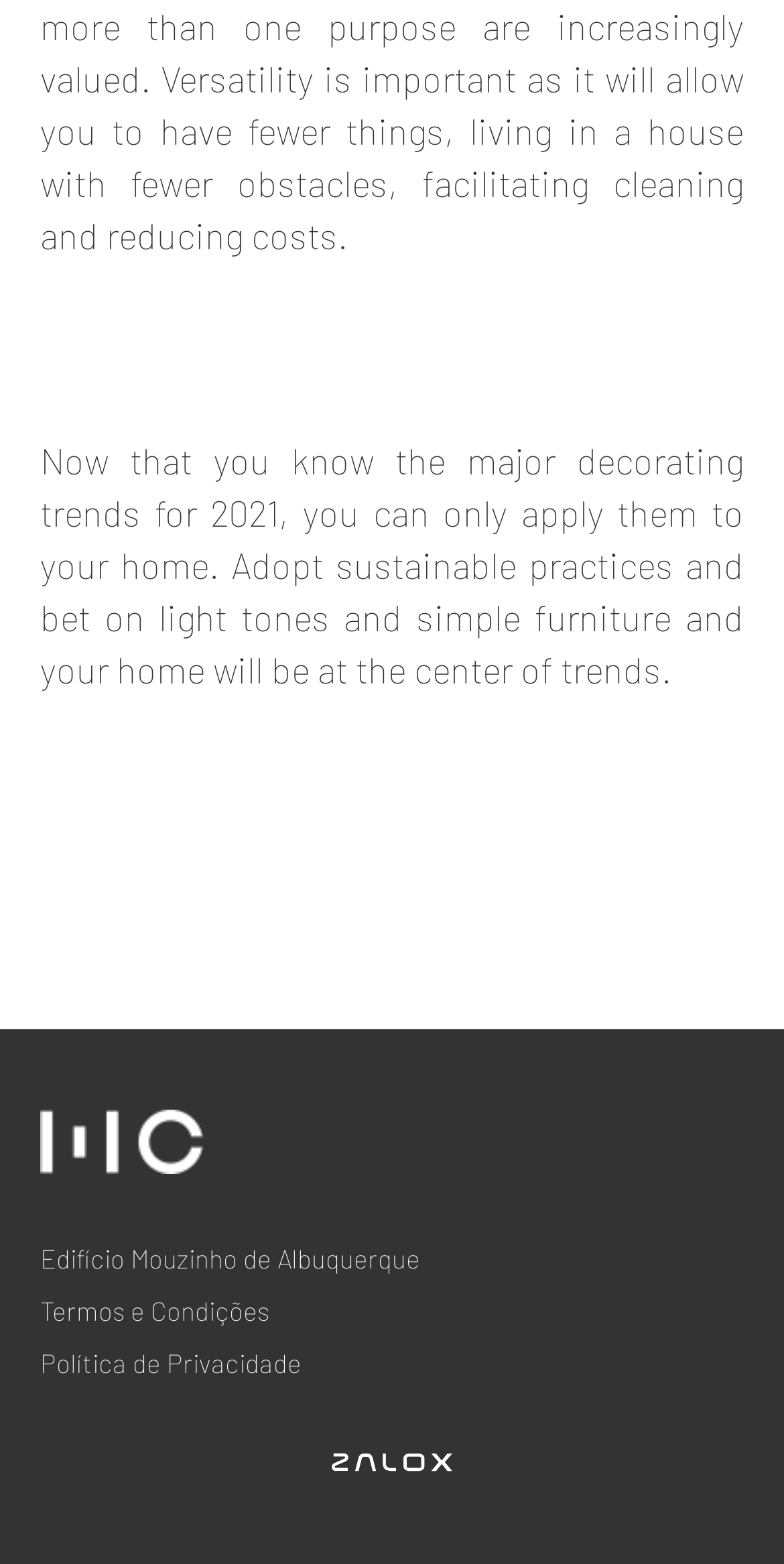Please provide a brief answer to the question using only one word or phrase: 
What is the logo above the links?

Morgado Cardoso Branco